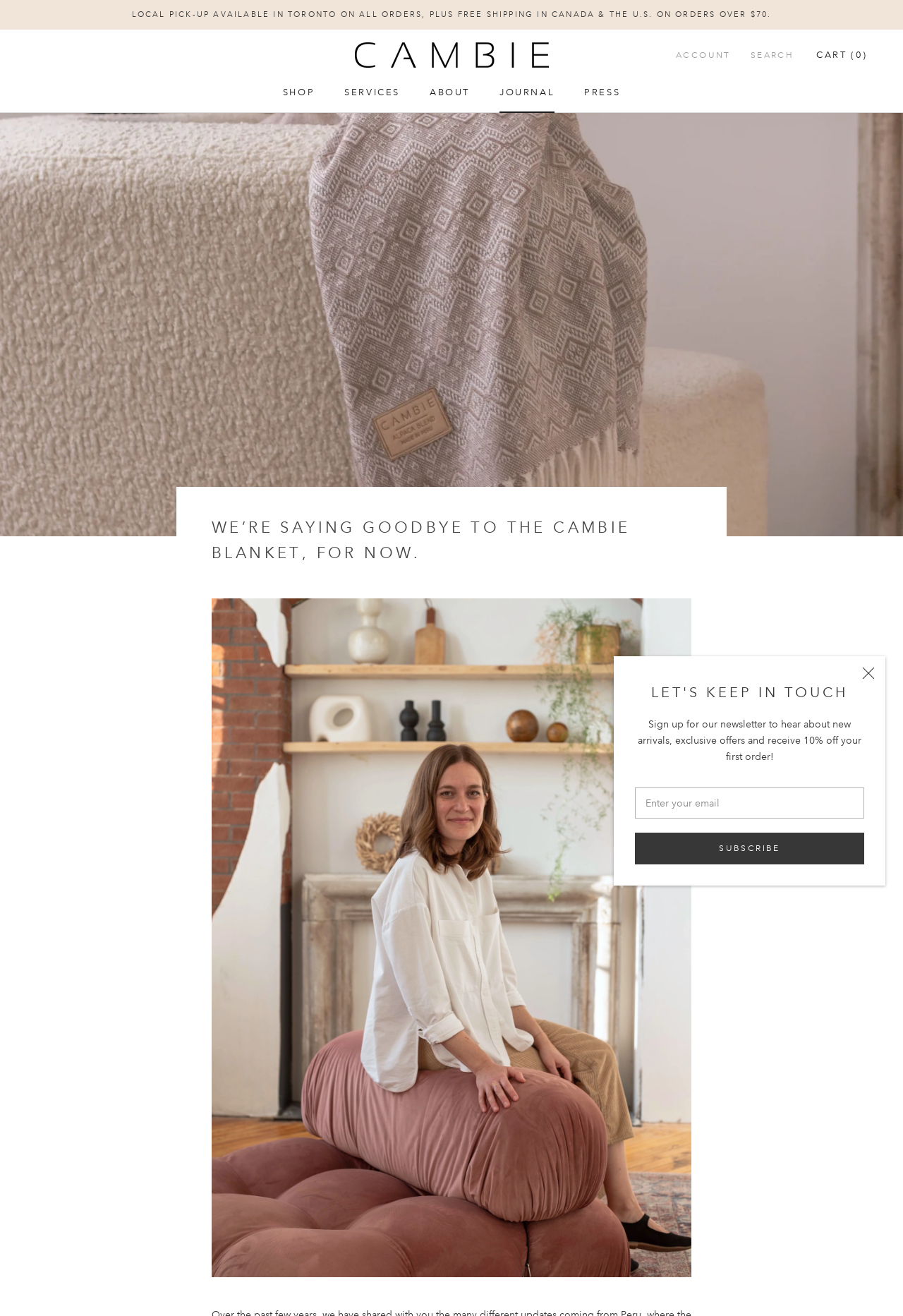Give the bounding box coordinates for the element described by: "Make a Payment".

None